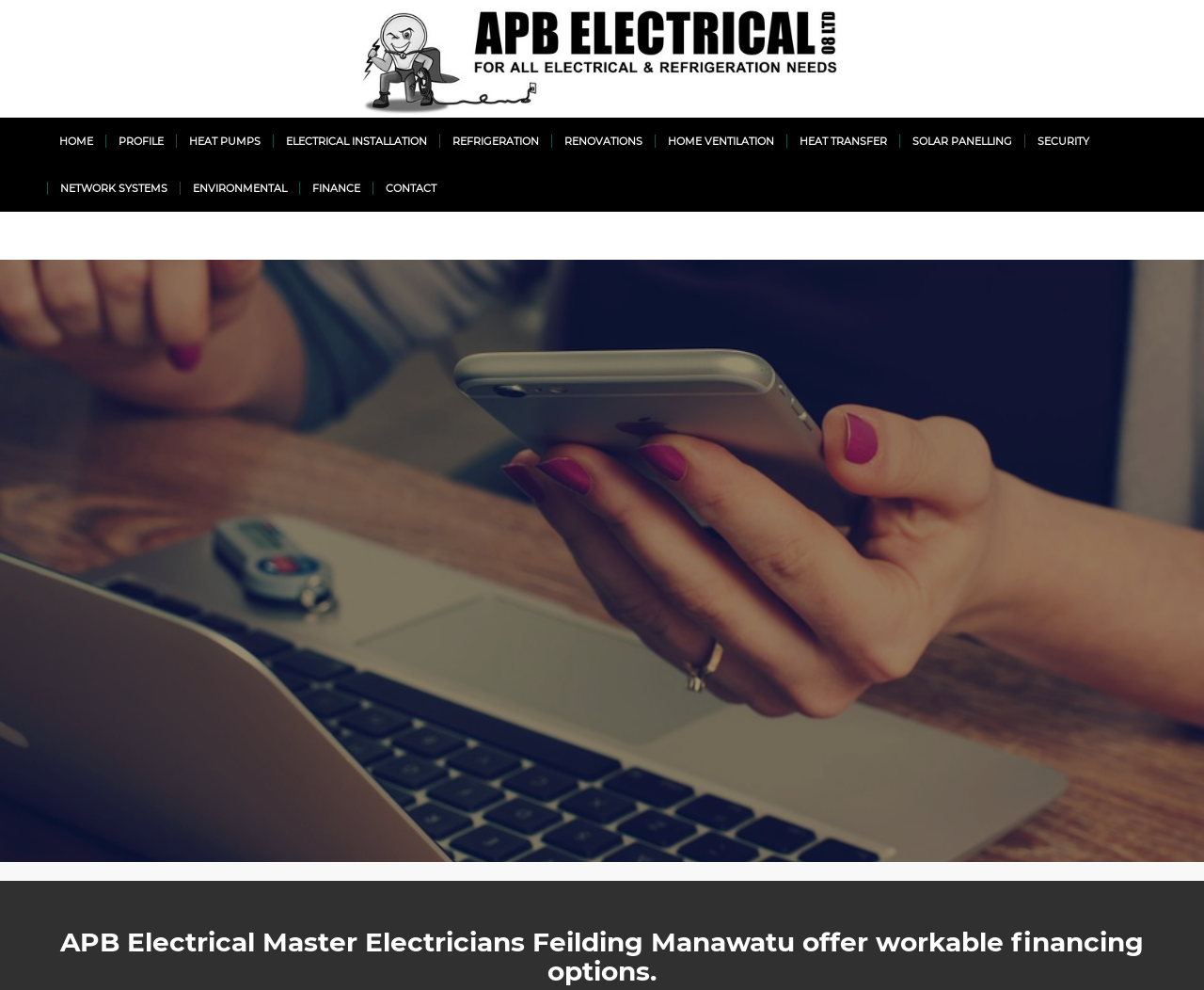Describe the webpage meticulously, covering all significant aspects.

The webpage is about Master Electricians Feilding Manawatu, with a focus on APB Electrical and their financing options through Finance Now. At the top of the page, there is a logo of APB Electrical, which is also a link. Below the logo, there is a vertical menu with 12 items, including HOME, PROFILE, HEAT PUMPS, ELECTRICAL INSTALLATION, and others. Each menu item is a link.

To the right of the menu, there is a main content area that takes up most of the page. At the bottom of the page, there is a link that spans the entire width of the page.

The overall structure of the page is divided into sections, with the menu on the left and the main content on the right. The menu items are stacked vertically, with each item positioned below the previous one. The main content area is positioned to the right of the menu, taking up most of the page's width.